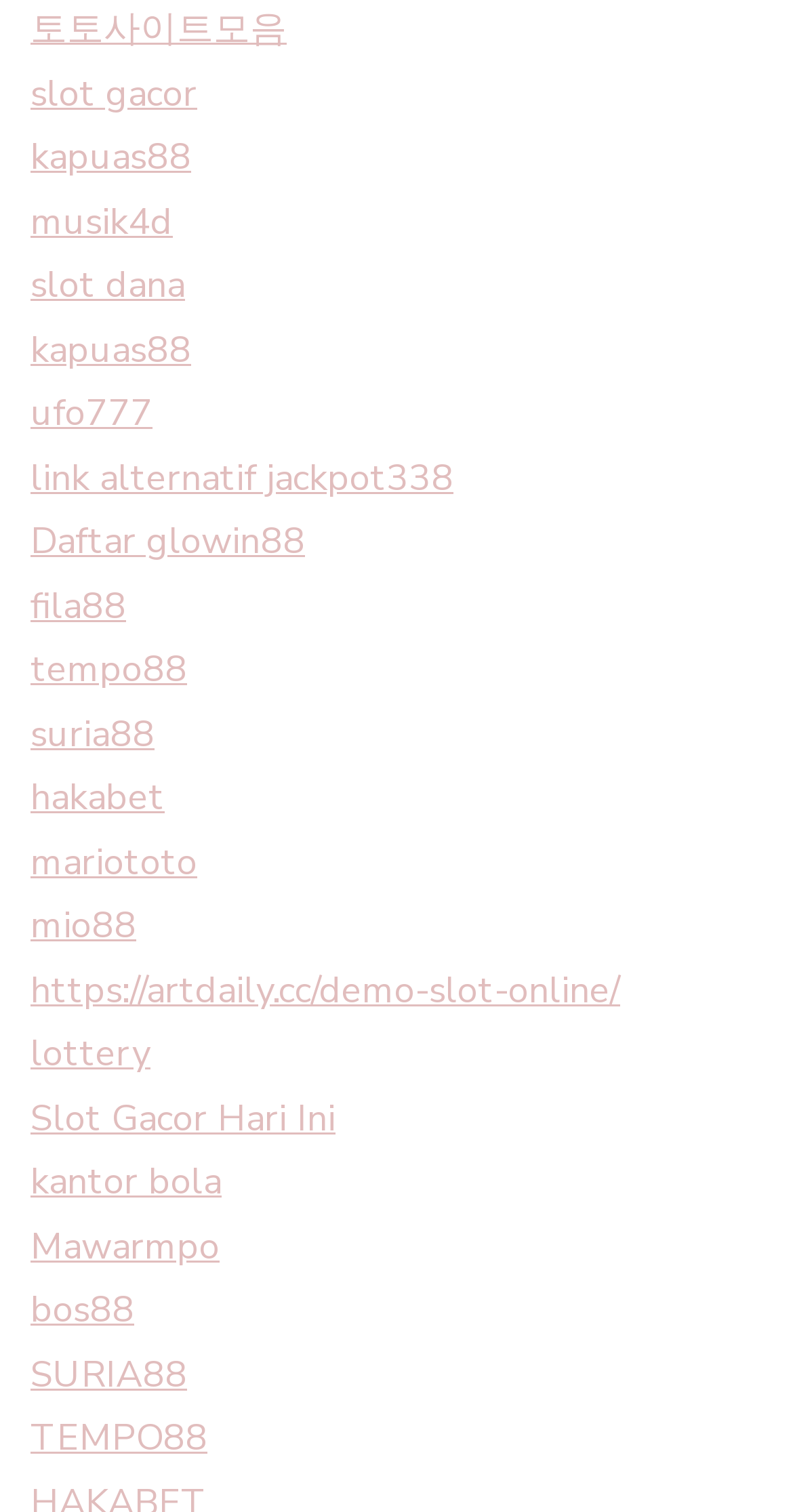Determine the bounding box coordinates of the region to click in order to accomplish the following instruction: "play slot dana". Provide the coordinates as four float numbers between 0 and 1, specifically [left, top, right, bottom].

[0.038, 0.173, 0.233, 0.205]